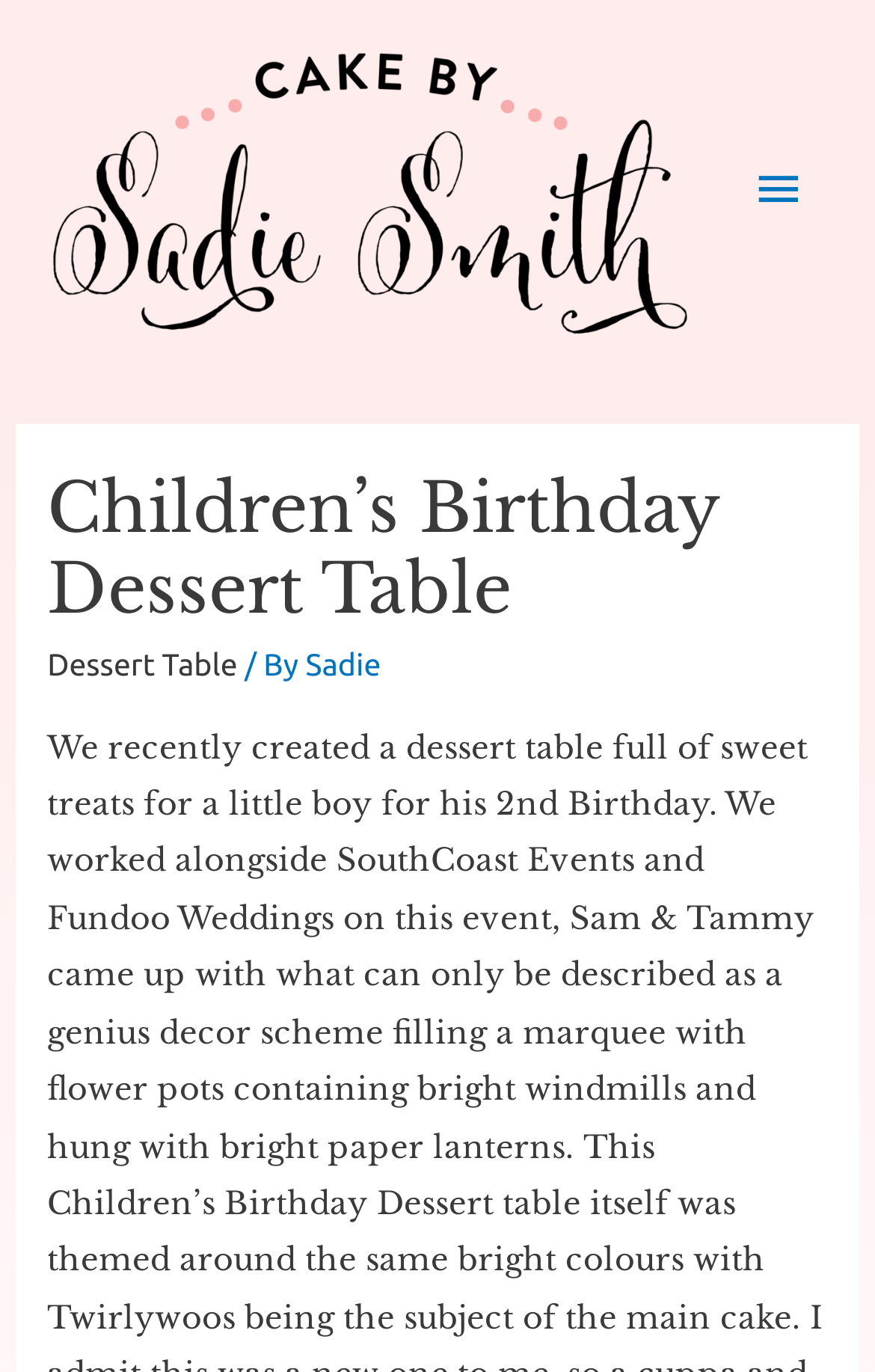How many links are in the header?
Using the visual information, reply with a single word or short phrase.

3